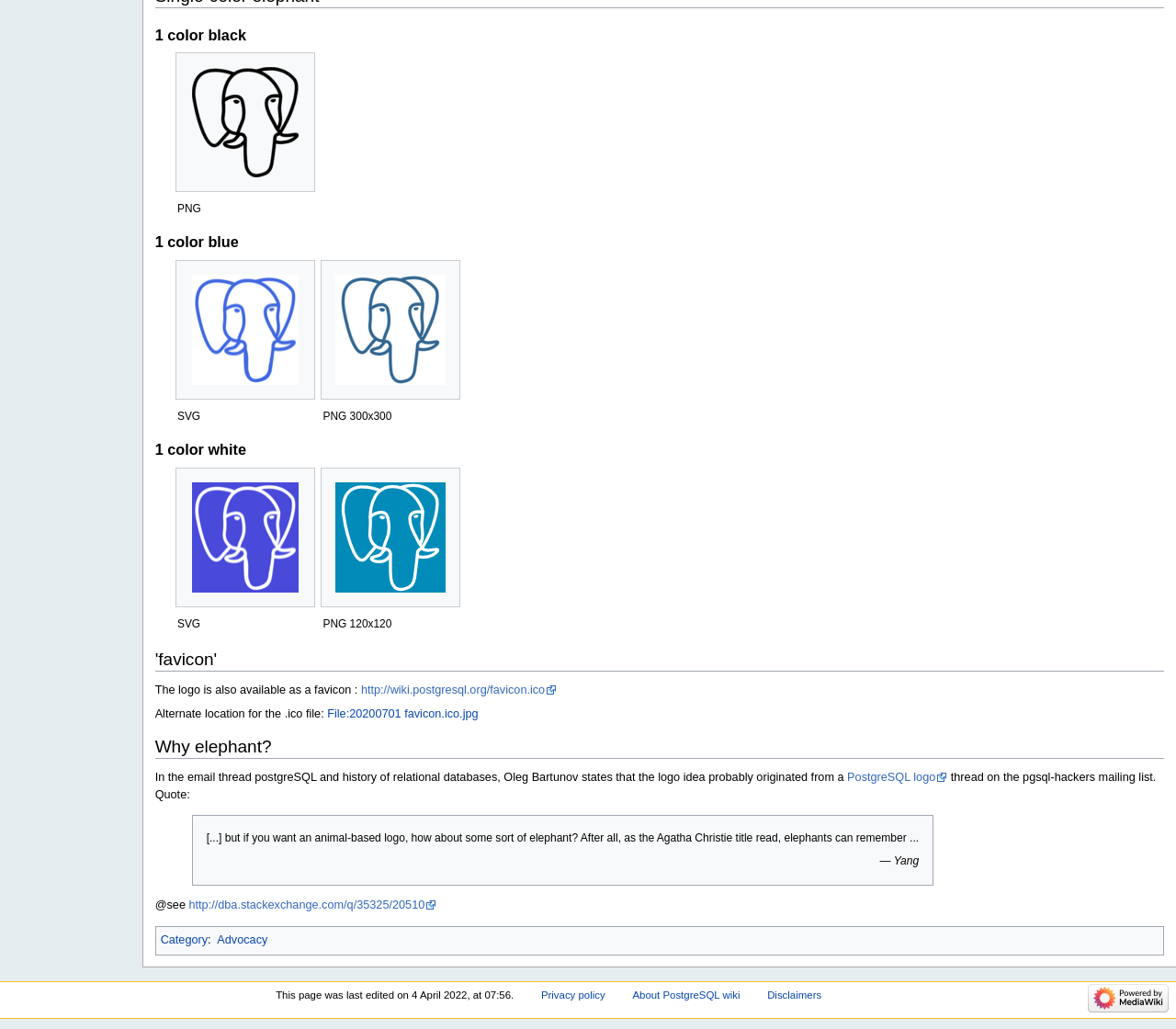Calculate the bounding box coordinates for the UI element based on the following description: "Food Industry". Ensure the coordinates are four float numbers between 0 and 1, i.e., [left, top, right, bottom].

None